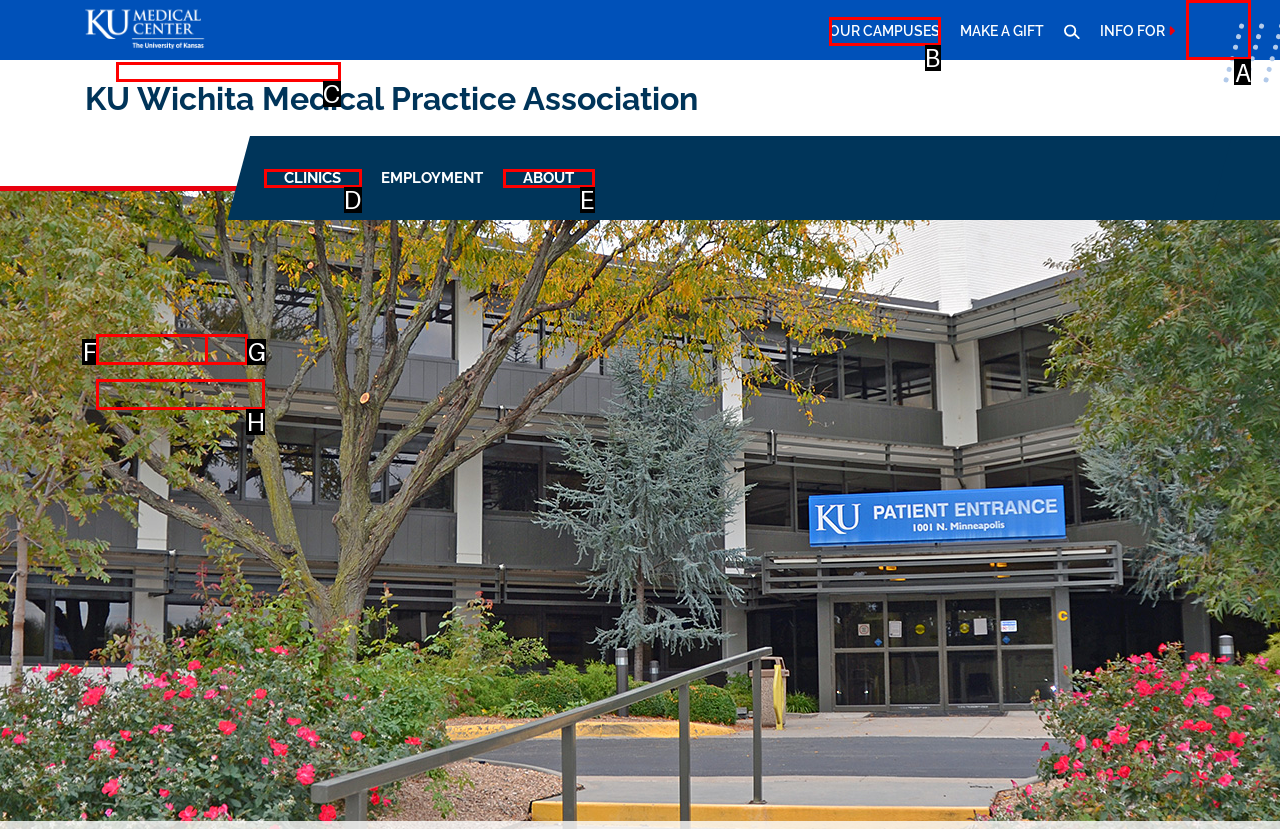From the given choices, which option should you click to complete this task: Read the 'A Night for Networking' article? Answer with the letter of the correct option.

None